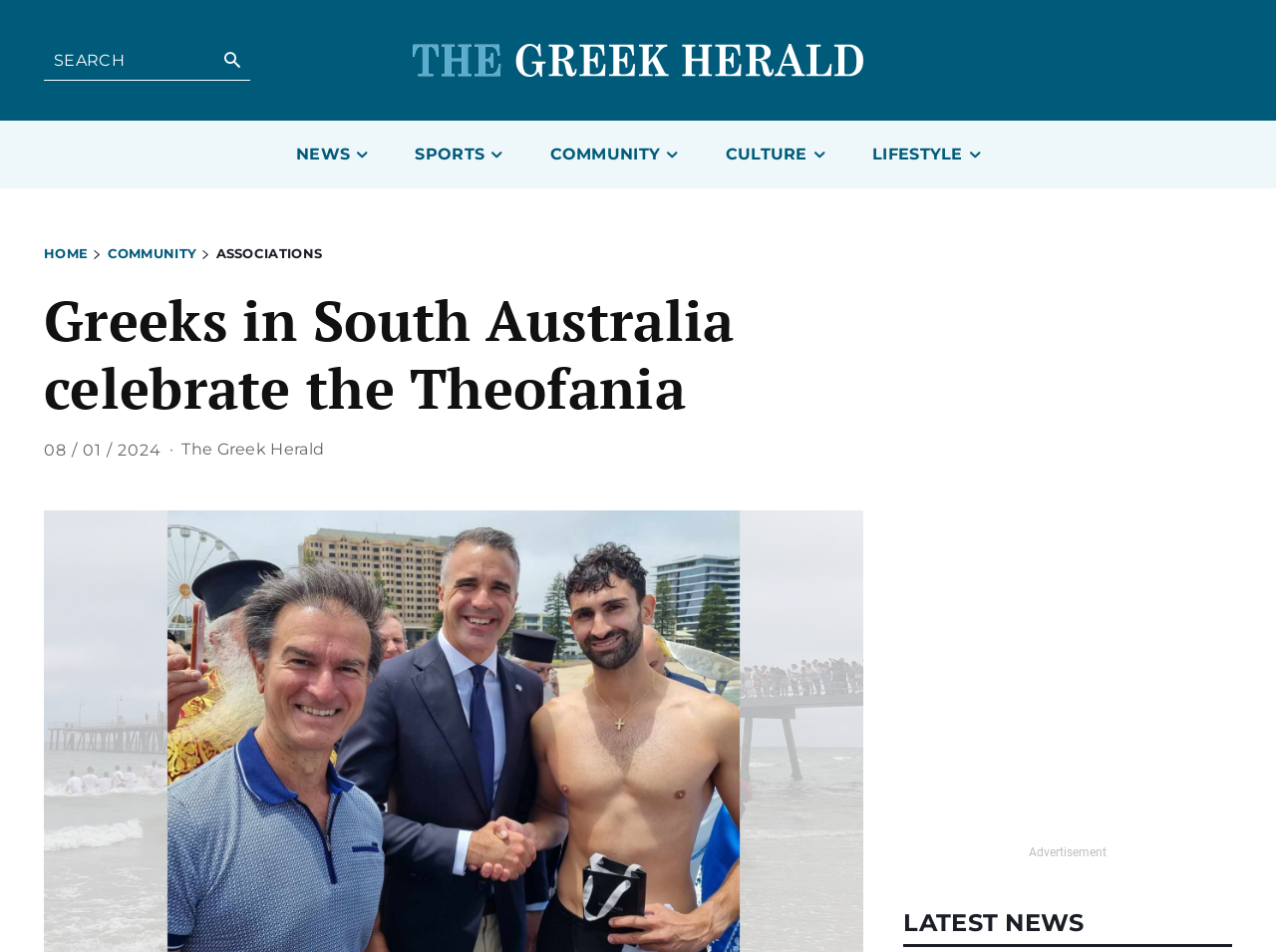Please find the bounding box for the UI element described by: "aria-label="Advertisement" name="aswift_2" title="Advertisement"".

[0.72, 0.256, 0.954, 0.885]